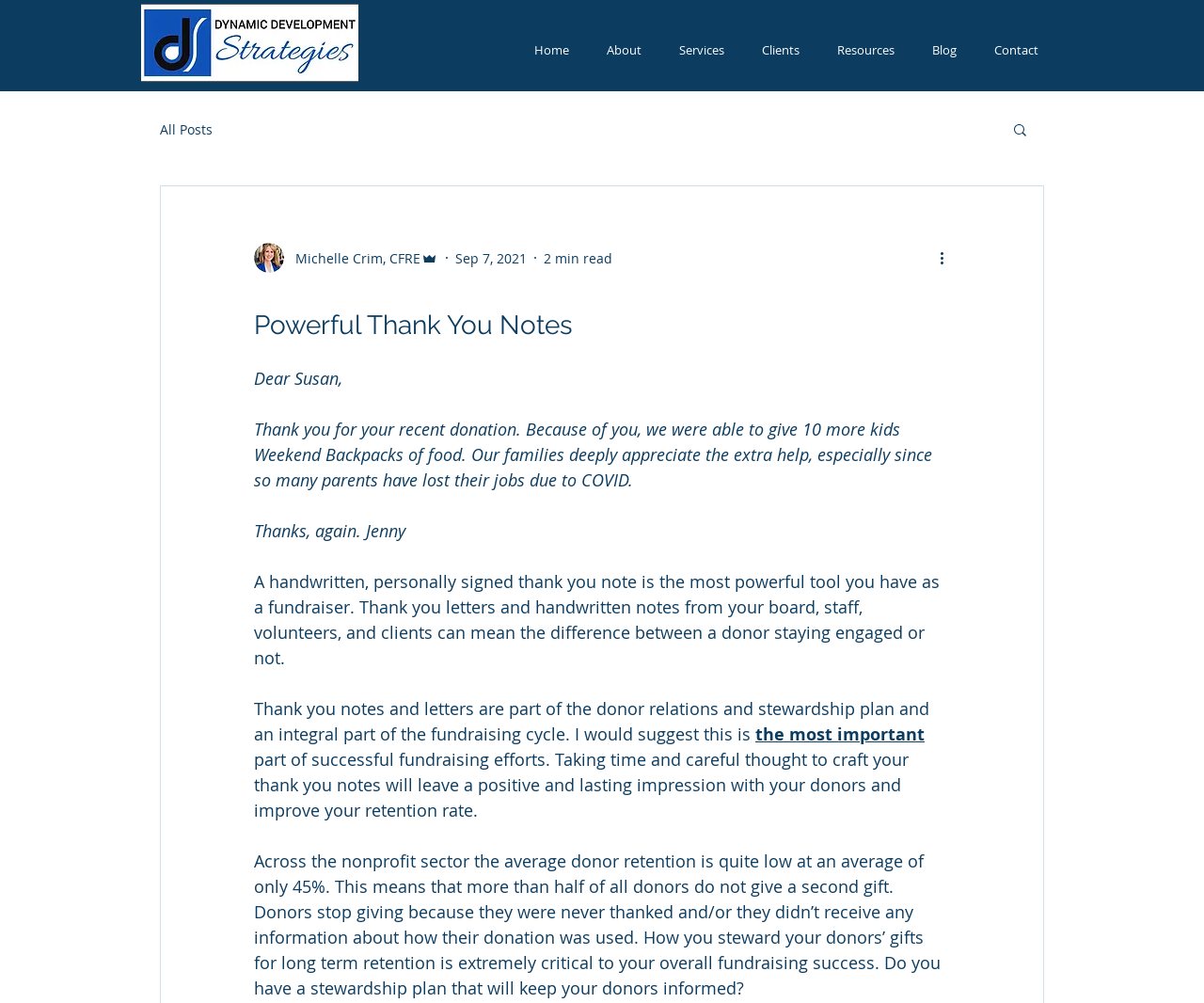Detail the various sections and features of the webpage.

This webpage is a thank-you note from an organization to a donor named Susan. At the top, there is a logo and a navigation menu with links to different sections of the website, including "Home", "About", "Services", "Clients", "Resources", "Blog", and "Contact". Below the navigation menu, there is a section with a heading "Powerful Thank You Notes" and a subheading "Dear Susan,".

The main content of the page is a personalized thank-you message to Susan, expressing gratitude for her recent donation, which enabled the organization to provide food to 10 more kids through their Weekend Backpacks program. The message is divided into several paragraphs, with the first paragraph thanking Susan for her donation and explaining its impact. The subsequent paragraphs discuss the importance of thank-you notes and letters in donor relations and stewardship, citing statistics on donor retention rates and emphasizing the need for a stewardship plan to keep donors informed.

To the right of the main content, there is a sidebar with a search button and a link to the blog section. Above the sidebar, there is a section with the writer's picture, name, and title, as well as the date and reading time of the article. At the bottom of the page, there is a button labeled "More actions" with an accompanying icon.

Throughout the page, there are several images, including the organization's logo, the writer's picture, and icons for the search button and "More actions" button. The overall layout is clean and easy to read, with clear headings and concise text.